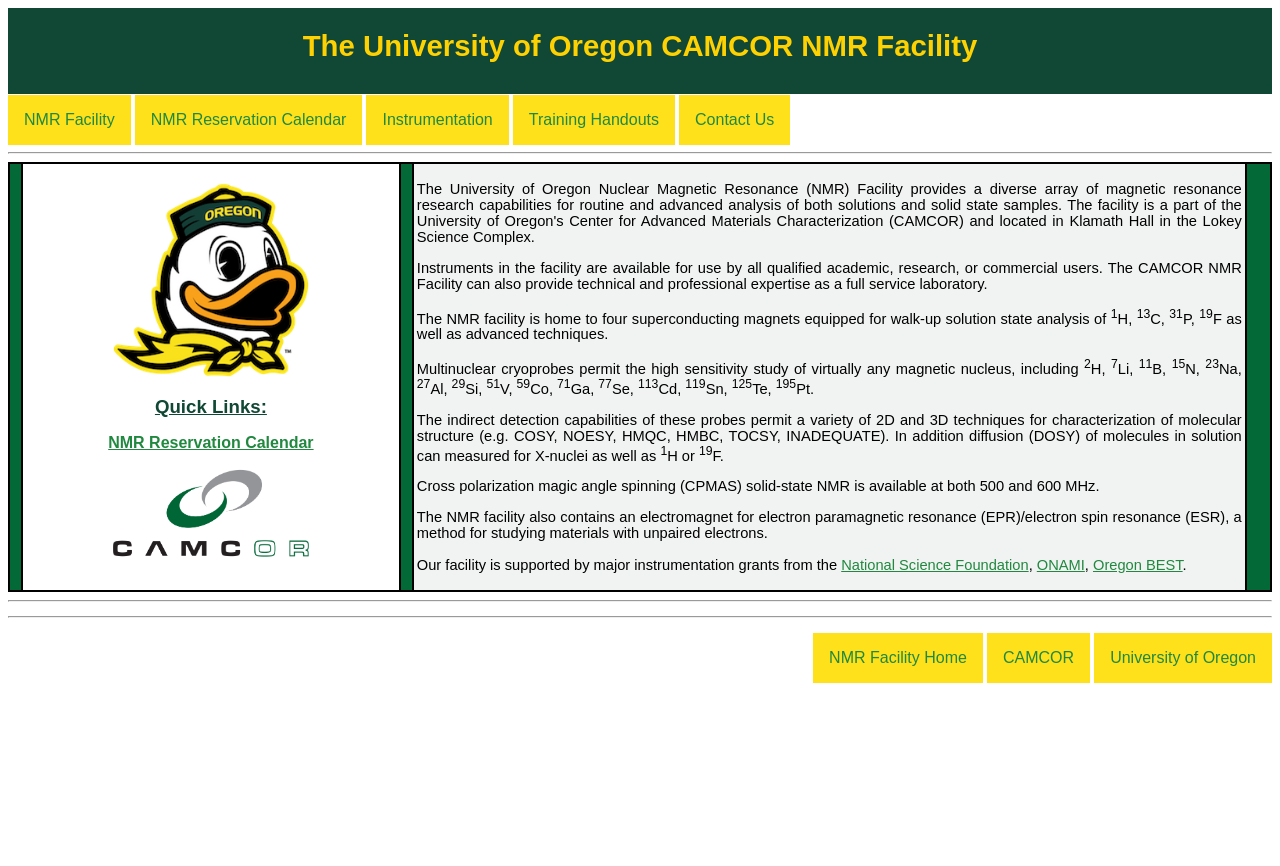Please identify the bounding box coordinates of the element's region that I should click in order to complete the following instruction: "View Instrumentation". The bounding box coordinates consist of four float numbers between 0 and 1, i.e., [left, top, right, bottom].

[0.286, 0.11, 0.397, 0.167]